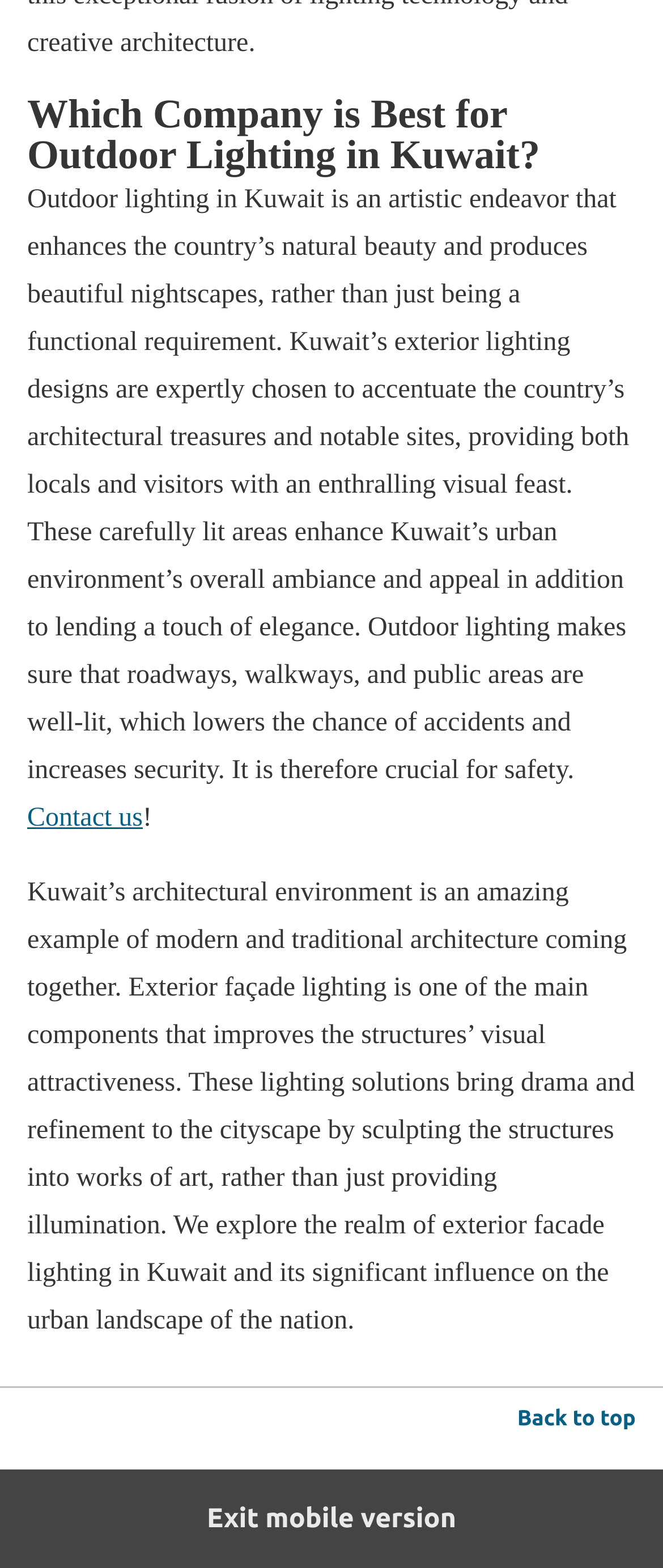Given the description "title="Español"", determine the bounding box of the corresponding UI element.

None